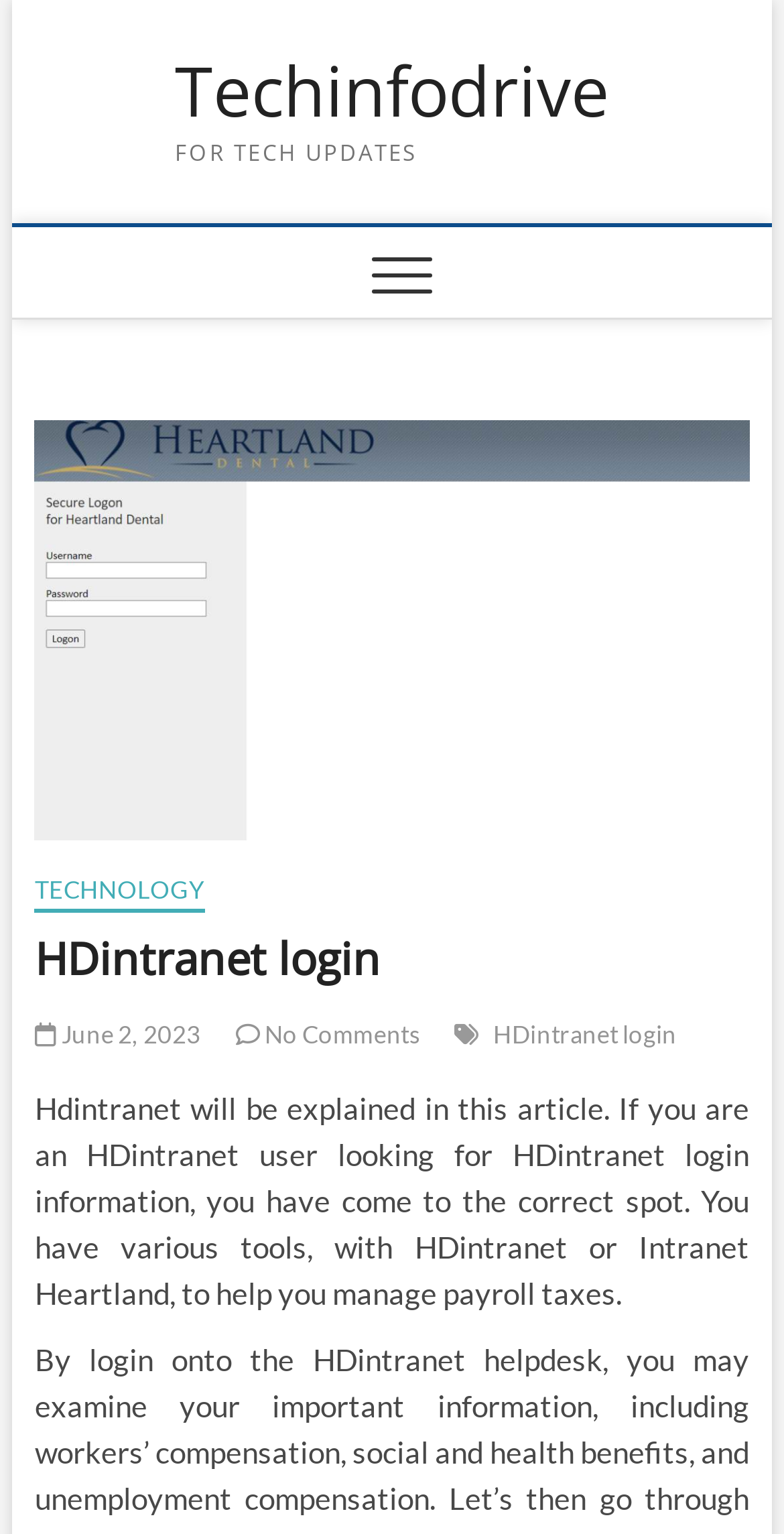Give a one-word or phrase response to the following question: How many comments are there on this article?

No Comments